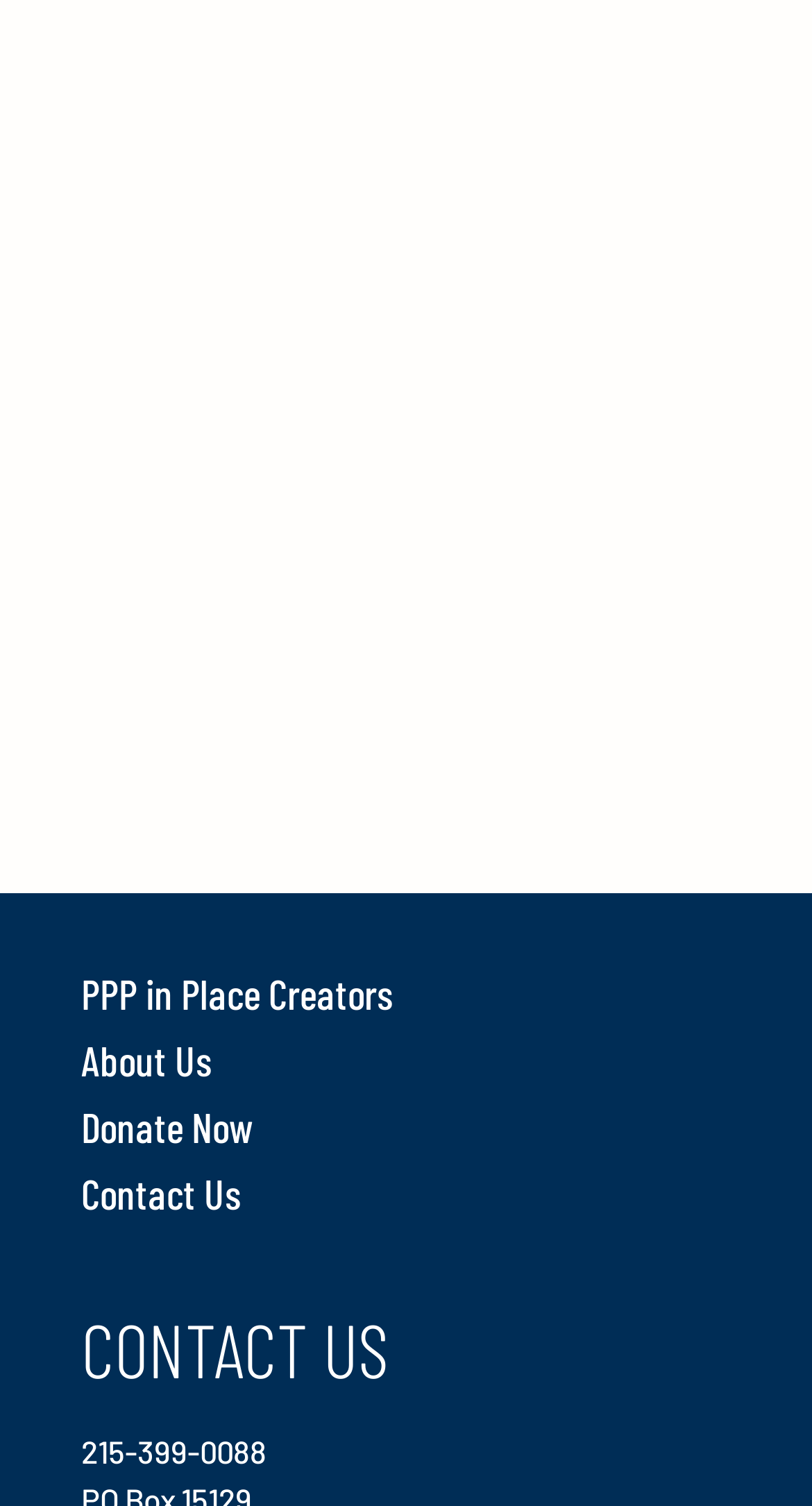Locate the bounding box coordinates of the area that needs to be clicked to fulfill the following instruction: "Input last name". The coordinates should be in the format of four float numbers between 0 and 1, namely [left, top, right, bottom].

[0.0, 0.396, 1.0, 0.452]